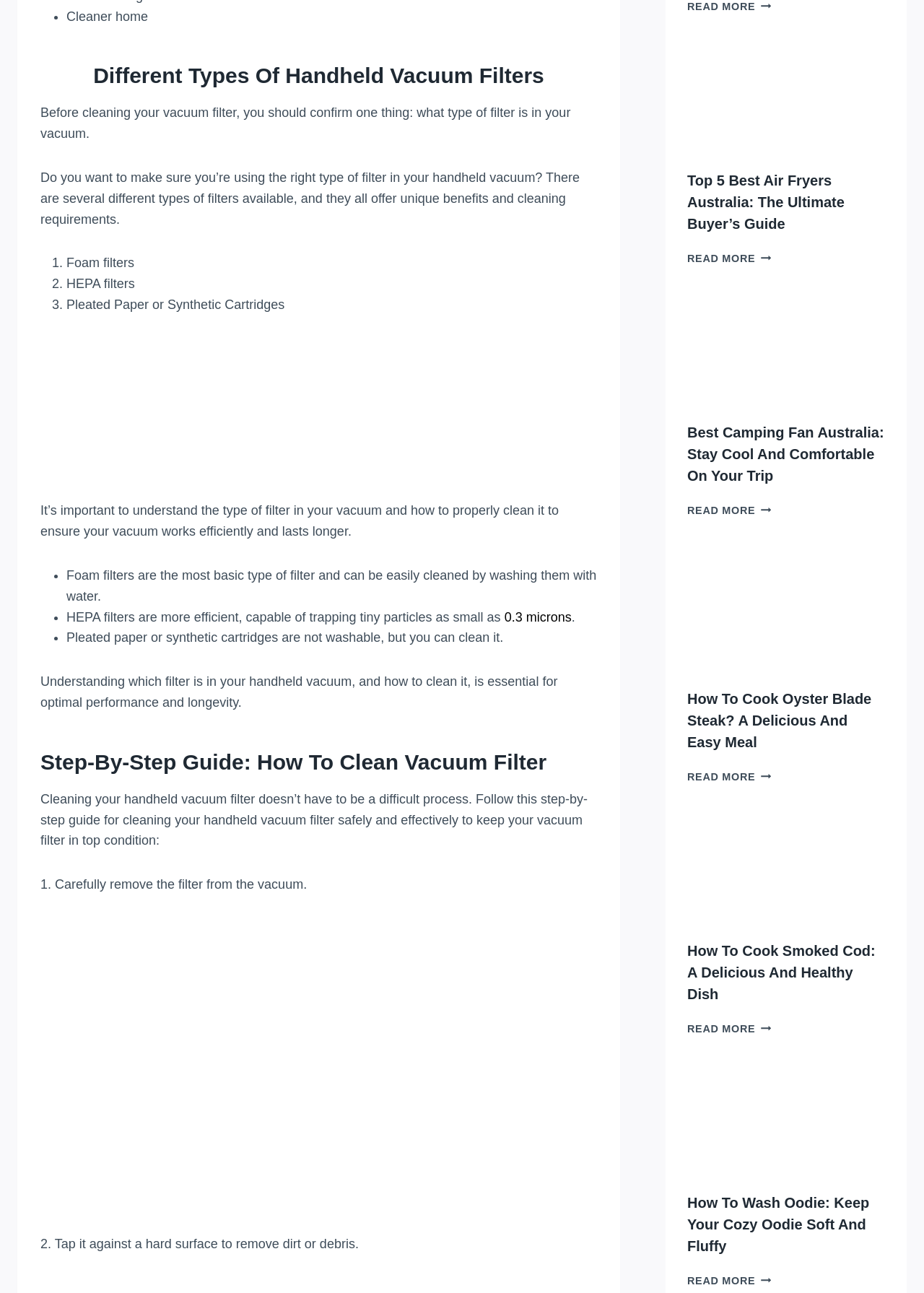What types of handheld vacuum filters are discussed?
Look at the screenshot and respond with one word or a short phrase.

Foam, HEPA, Pleated Paper